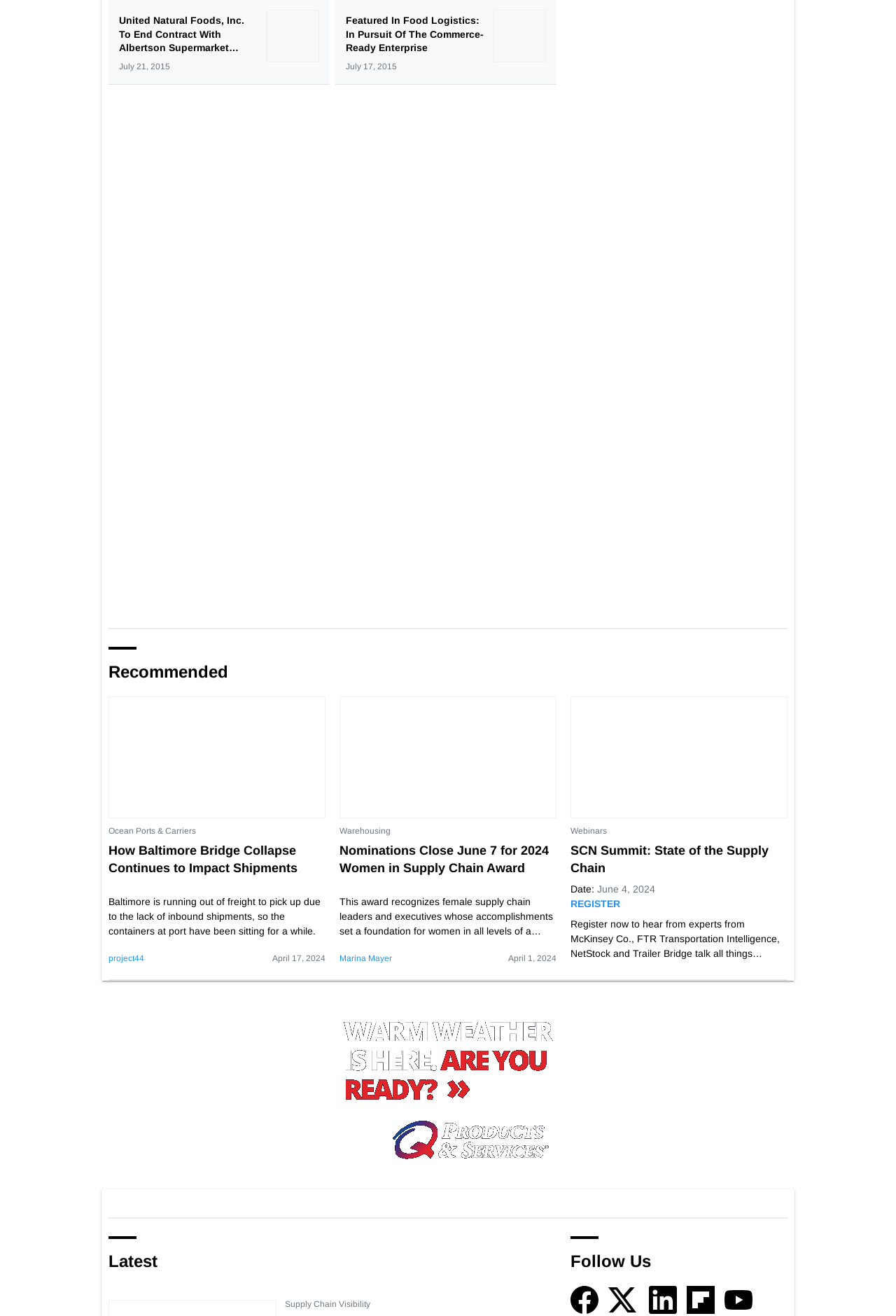Please locate the bounding box coordinates of the element's region that needs to be clicked to follow the instruction: "Click the UNFI logo". The bounding box coordinates should be provided as four float numbers between 0 and 1, i.e., [left, top, right, bottom].

[0.298, 0.007, 0.356, 0.047]